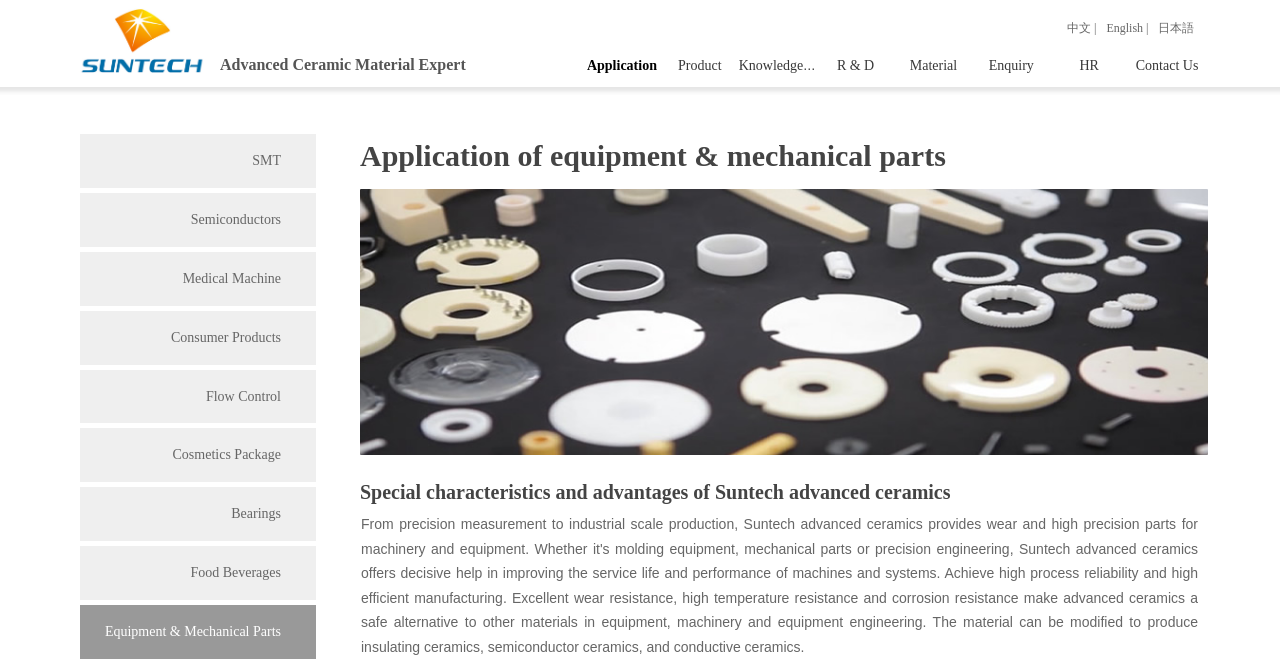Find the bounding box coordinates of the element's region that should be clicked in order to follow the given instruction: "Click the logo". The coordinates should consist of four float numbers between 0 and 1, i.e., [left, top, right, bottom].

[0.059, 0.05, 0.163, 0.071]